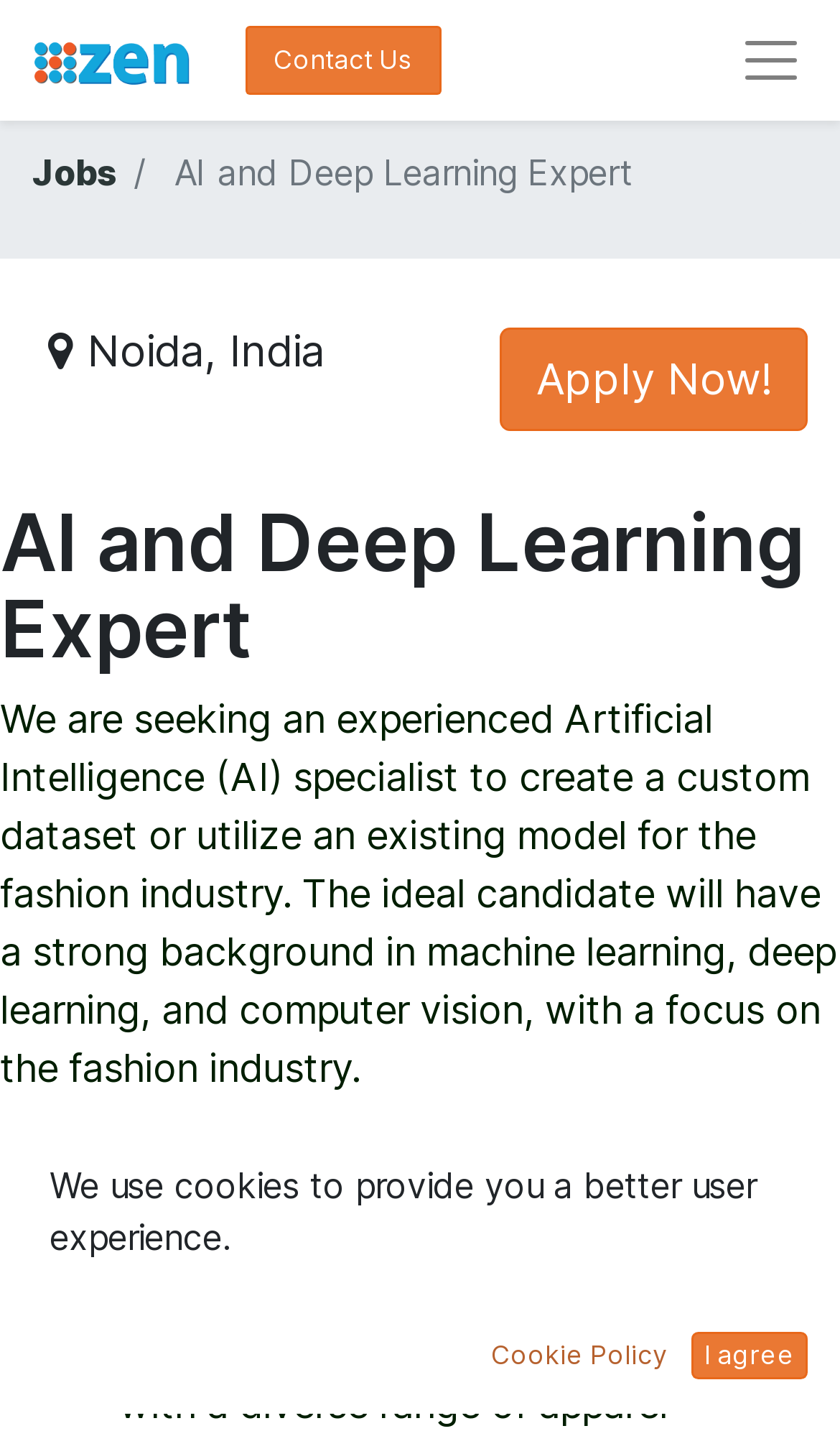What is the company name?
Please respond to the question with as much detail as possible.

I found the company name by looking at the logo section of the job detail page, where it mentions 'Zen Software Solutions'.